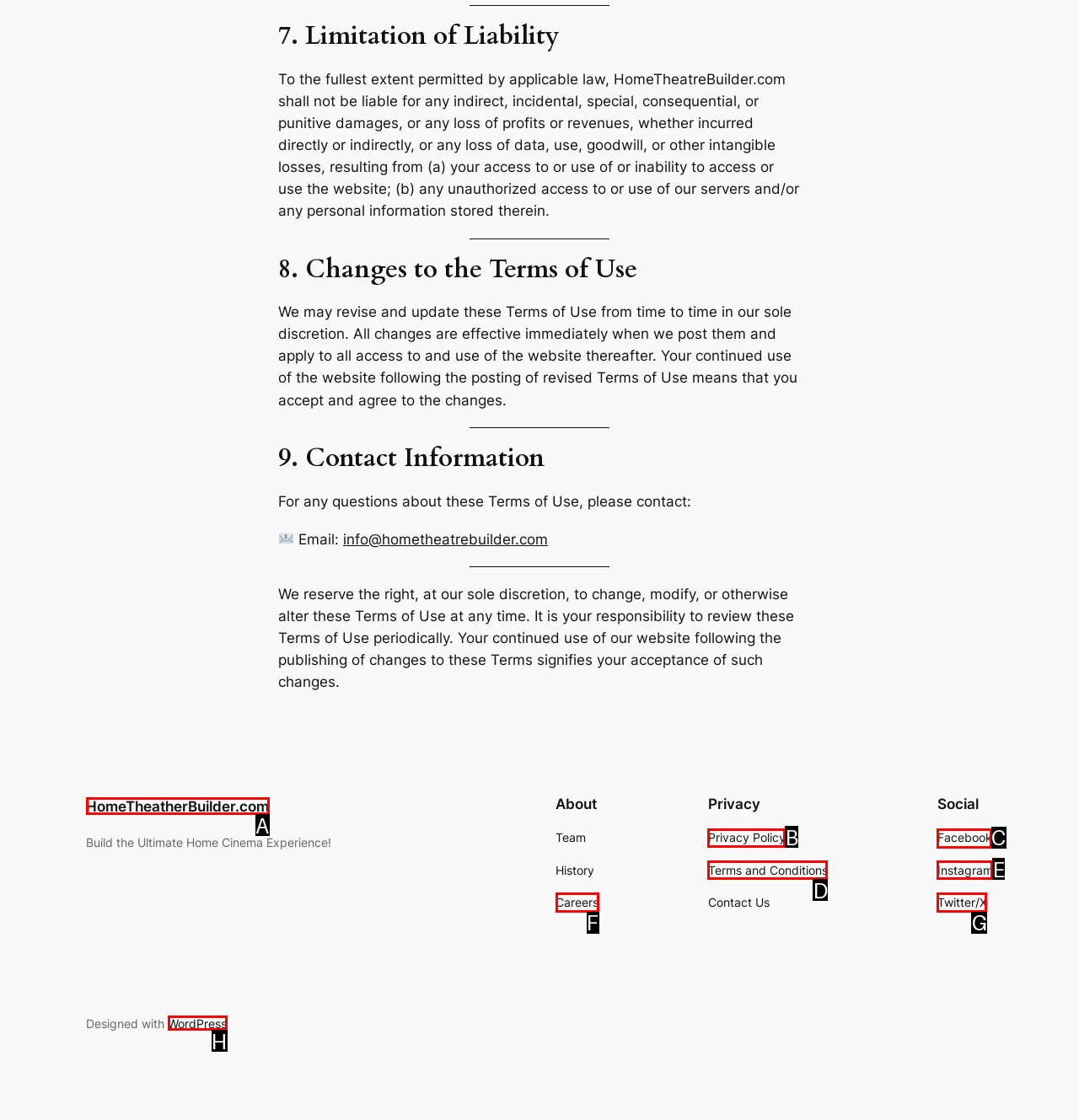To complete the task: Visit our Facebook page, select the appropriate UI element to click. Respond with the letter of the correct option from the given choices.

C